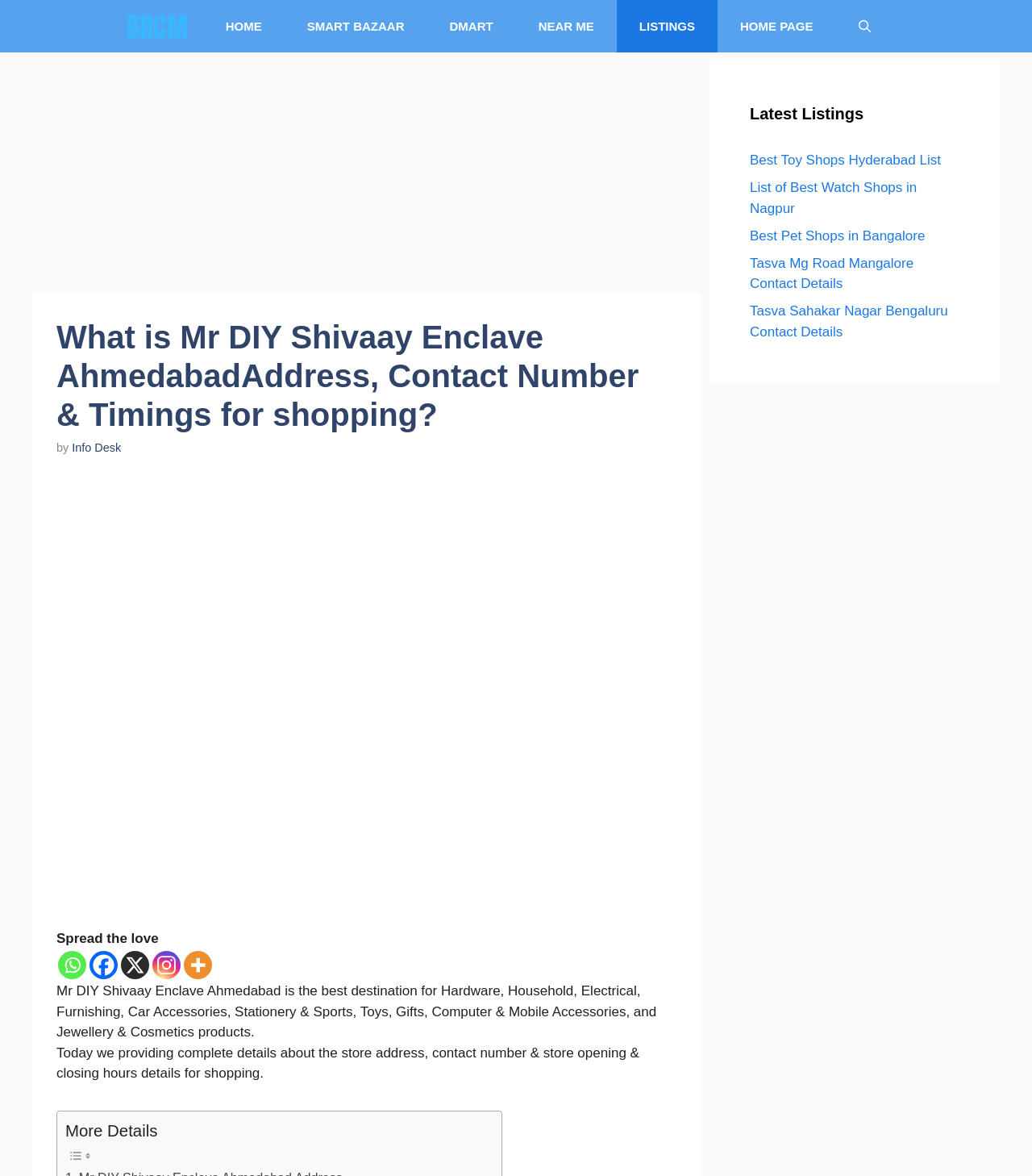Specify the bounding box coordinates of the element's area that should be clicked to execute the given instruction: "Click on HOME". The coordinates should be four float numbers between 0 and 1, i.e., [left, top, right, bottom].

[0.197, 0.0, 0.276, 0.045]